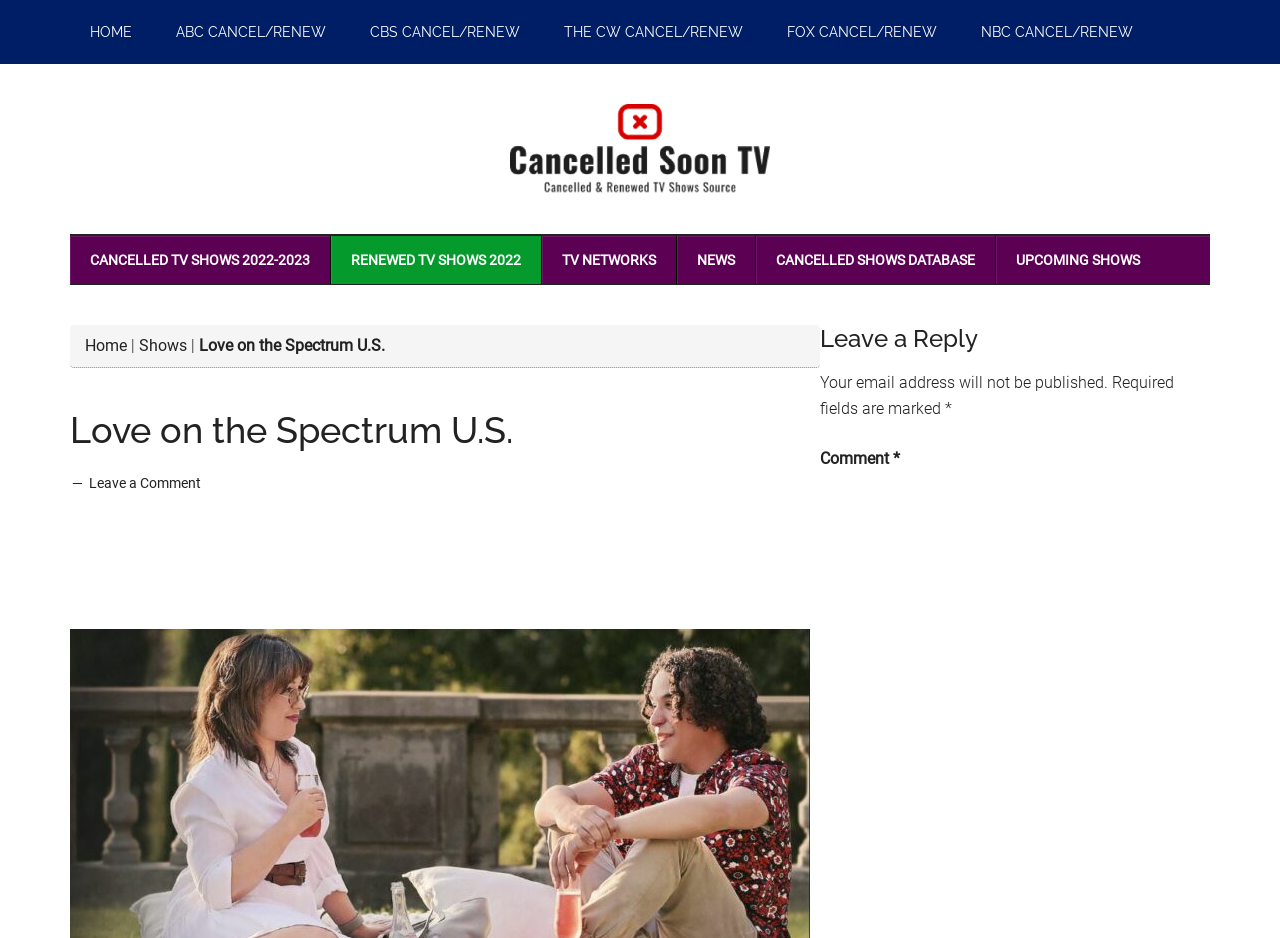Provide the bounding box coordinates of the HTML element this sentence describes: "title="Go to Sojitz Corporation"". The bounding box coordinates consist of four float numbers between 0 and 1, i.e., [left, top, right, bottom].

None